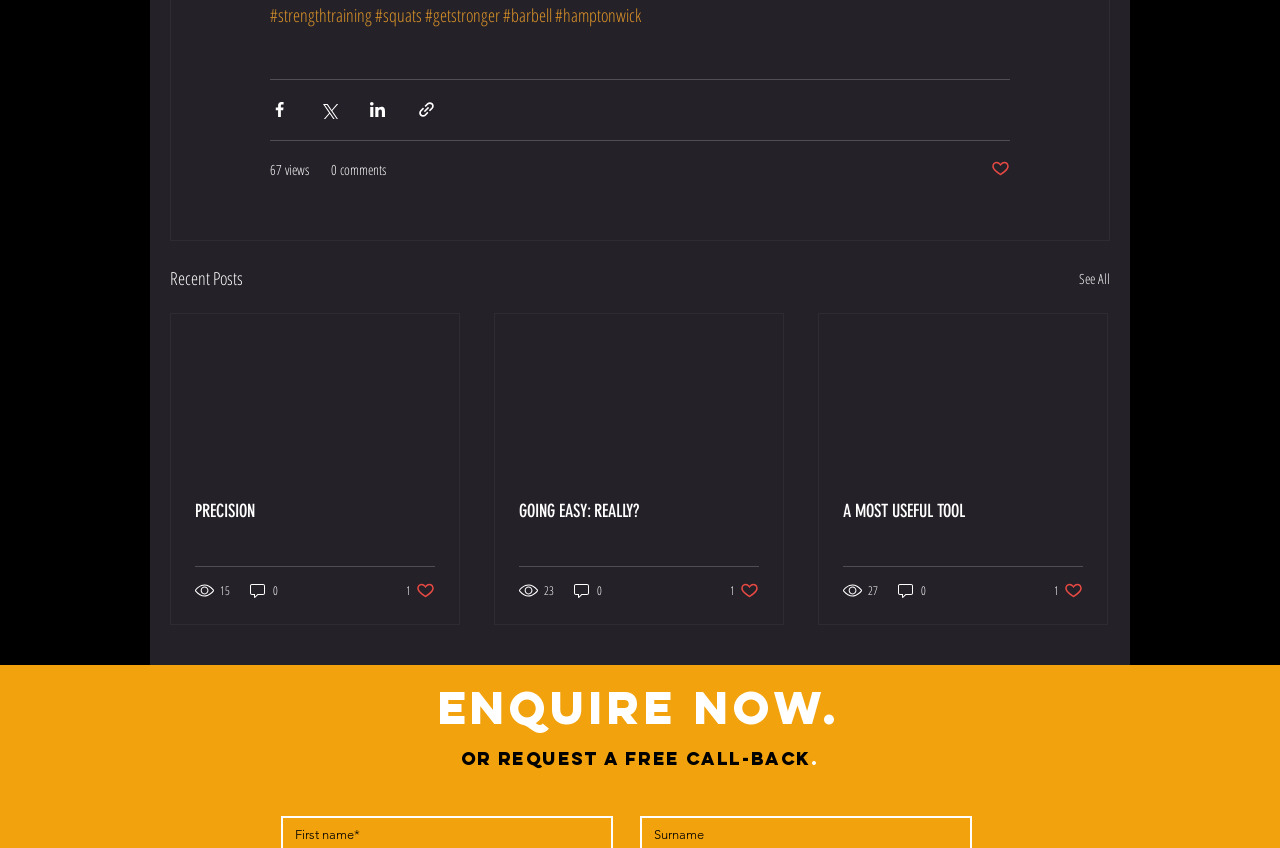Respond to the question below with a single word or phrase:
How many likes does the second article have?

1